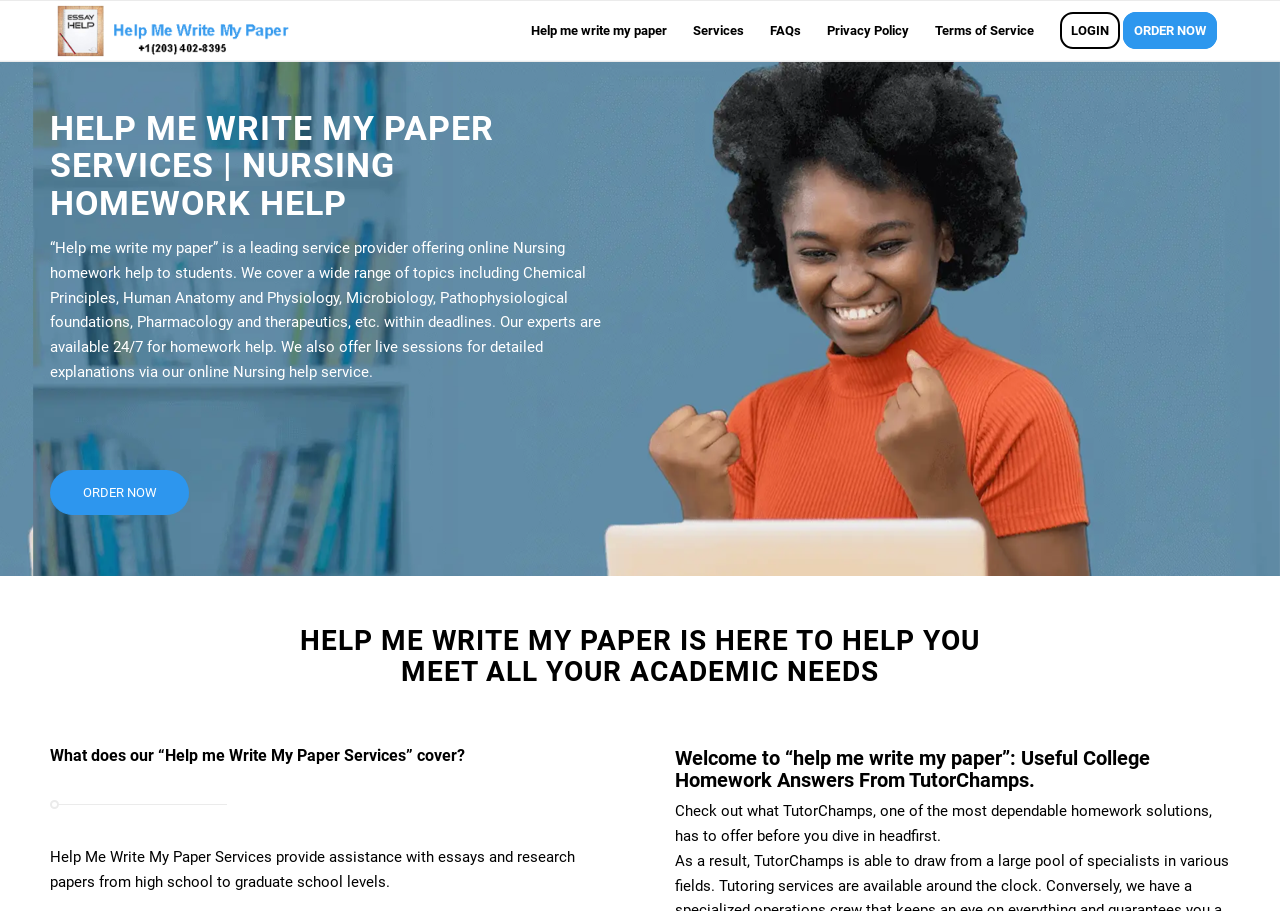Locate the bounding box coordinates of the segment that needs to be clicked to meet this instruction: "Click on 'Help me write my paper' to learn more about the service".

[0.039, 0.001, 0.227, 0.067]